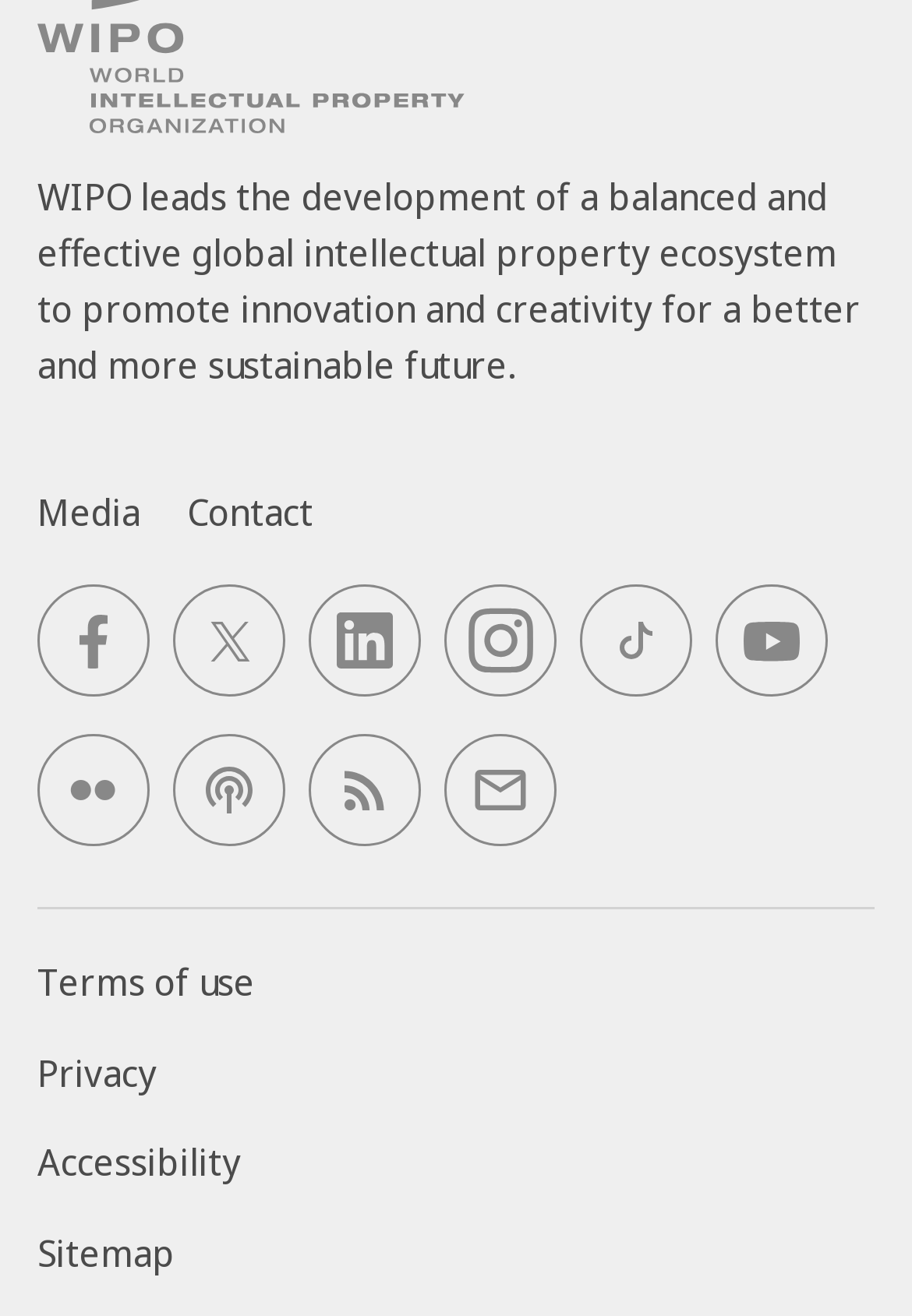Reply to the question below using a single word or brief phrase:
How many image elements are associated with the social media links?

6